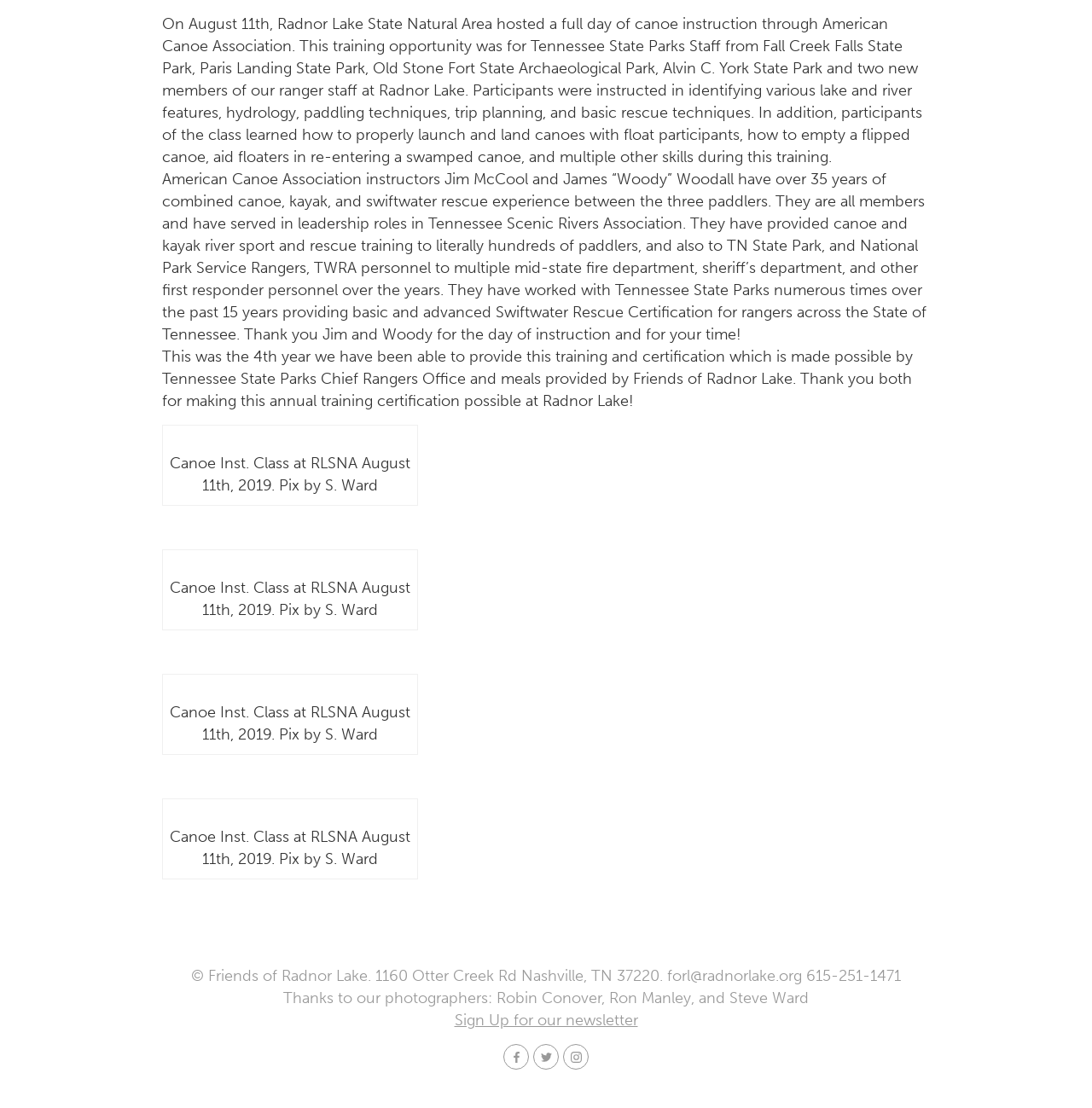Respond with a single word or phrase for the following question: 
Who provided meals for the training session?

Friends of Radnor Lake